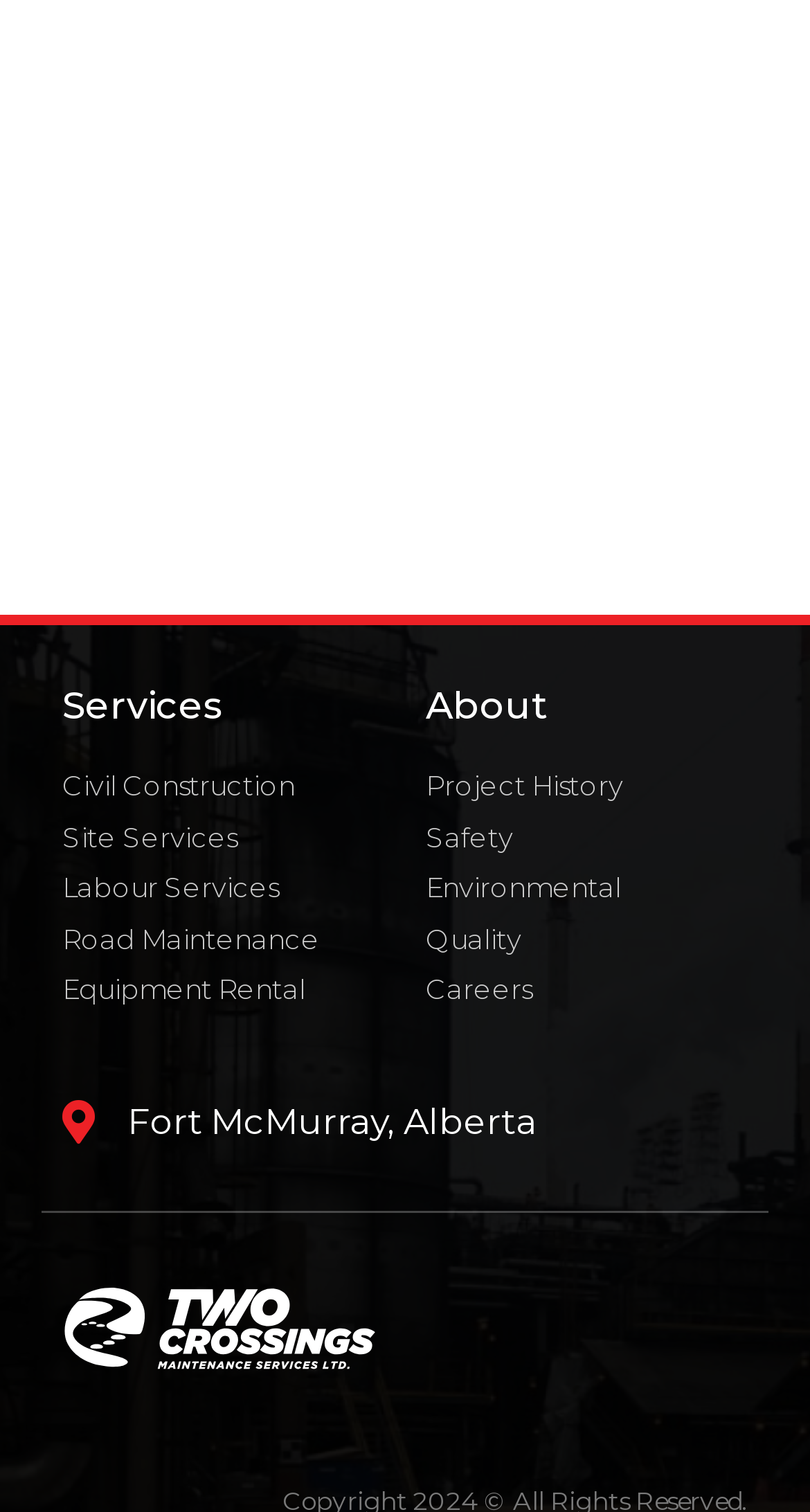Please locate the UI element described by "Equipment Rental" and provide its bounding box coordinates.

[0.077, 0.642, 0.474, 0.668]